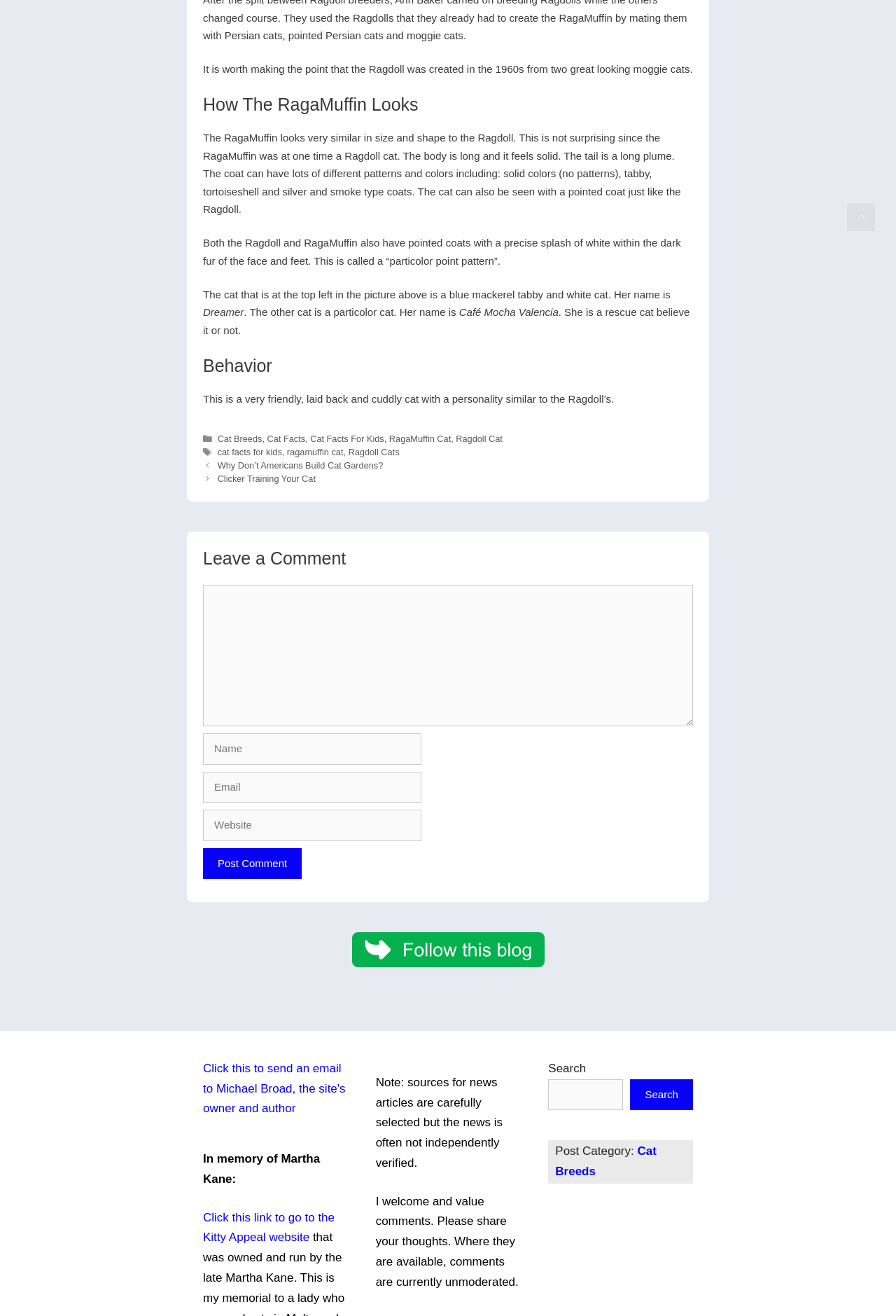Could you provide the bounding box coordinates for the portion of the screen to click to complete this instruction: "Click the 'Post Comment' button"?

[0.227, 0.644, 0.337, 0.668]